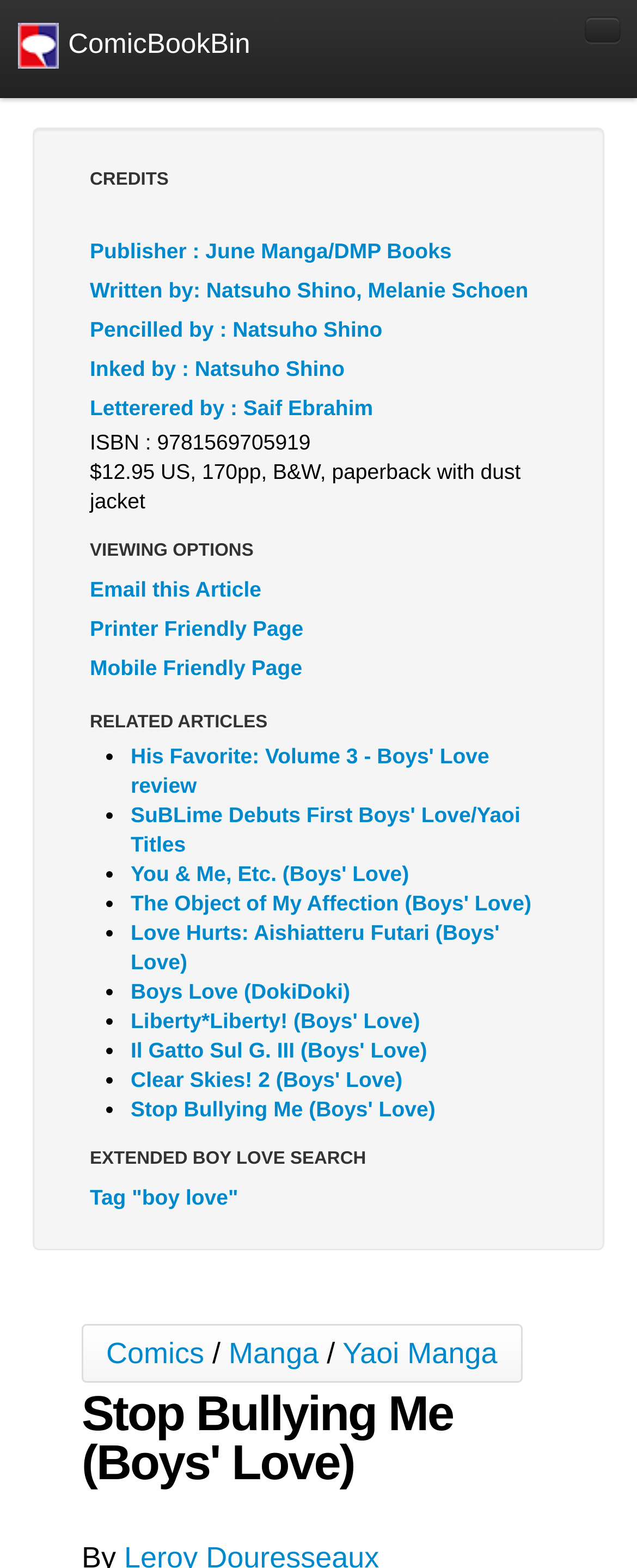Show the bounding box coordinates for the element that needs to be clicked to execute the following instruction: "Read news about Comics". Provide the coordinates in the form of four float numbers between 0 and 1, i.e., [left, top, right, bottom].

[0.051, 0.249, 0.949, 0.28]